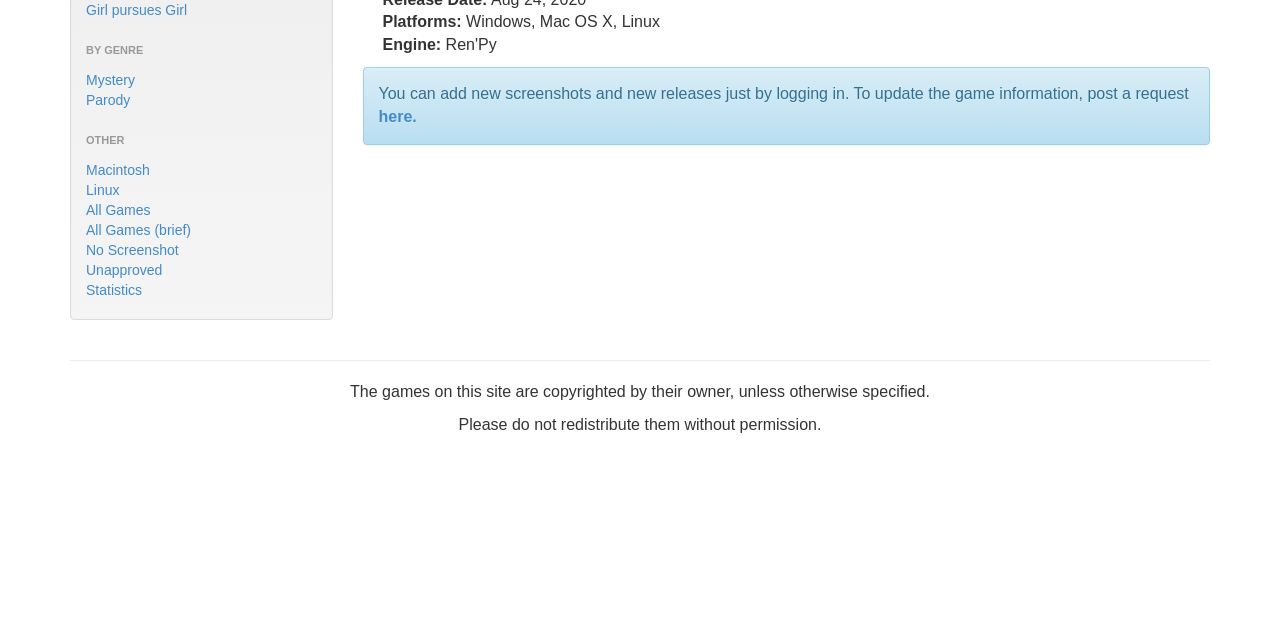Provide the bounding box coordinates, formatted as (top-left x, top-left y, bottom-right x, bottom-right y), with all values being floating point numbers between 0 and 1. Identify the bounding box of the UI element that matches the description: Linux

[0.067, 0.284, 0.093, 0.309]